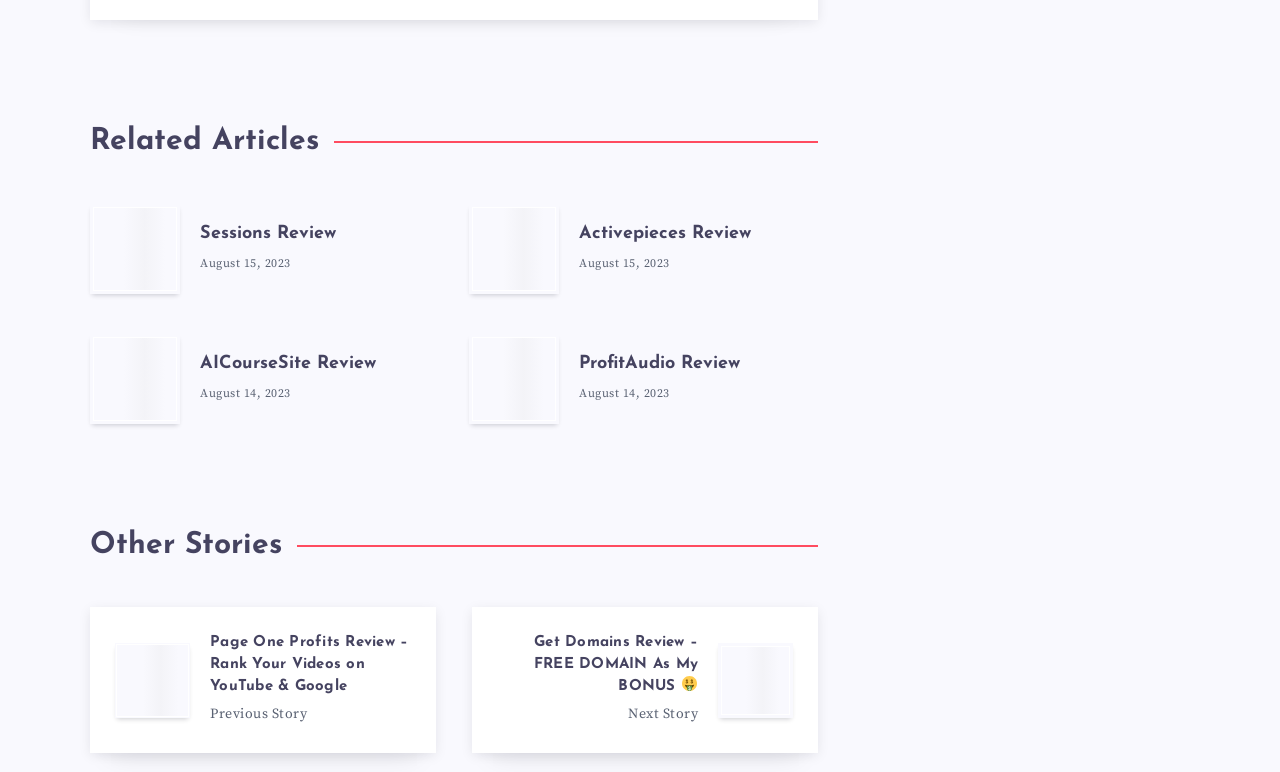Specify the bounding box coordinates of the area that needs to be clicked to achieve the following instruction: "Click on the 'Sessions Review' link".

[0.156, 0.29, 0.262, 0.321]